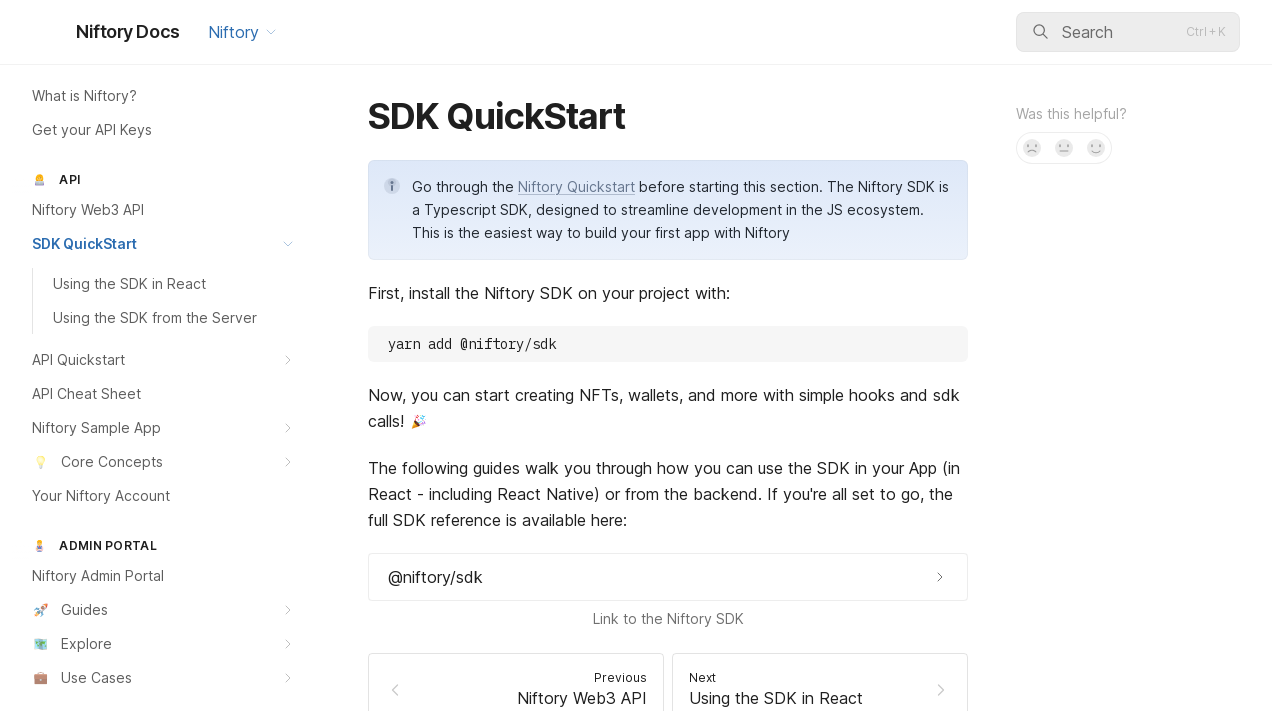Please indicate the bounding box coordinates of the element's region to be clicked to achieve the instruction: "Click the 'Search' button". Provide the coordinates as four float numbers between 0 and 1, i.e., [left, top, right, bottom].

[0.794, 0.017, 0.969, 0.073]